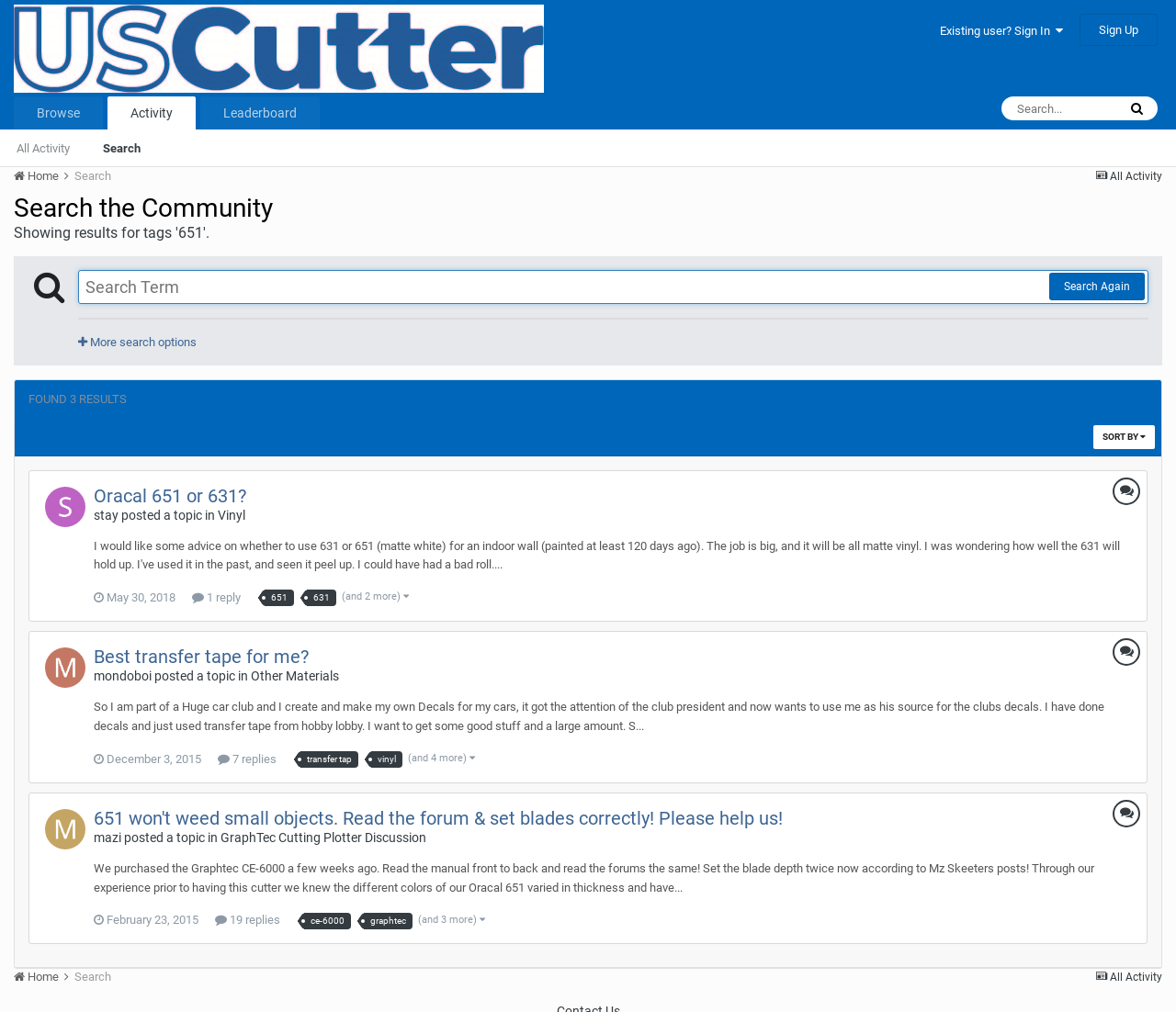Kindly provide the bounding box coordinates of the section you need to click on to fulfill the given instruction: "Check the 'Recent Posts'".

None